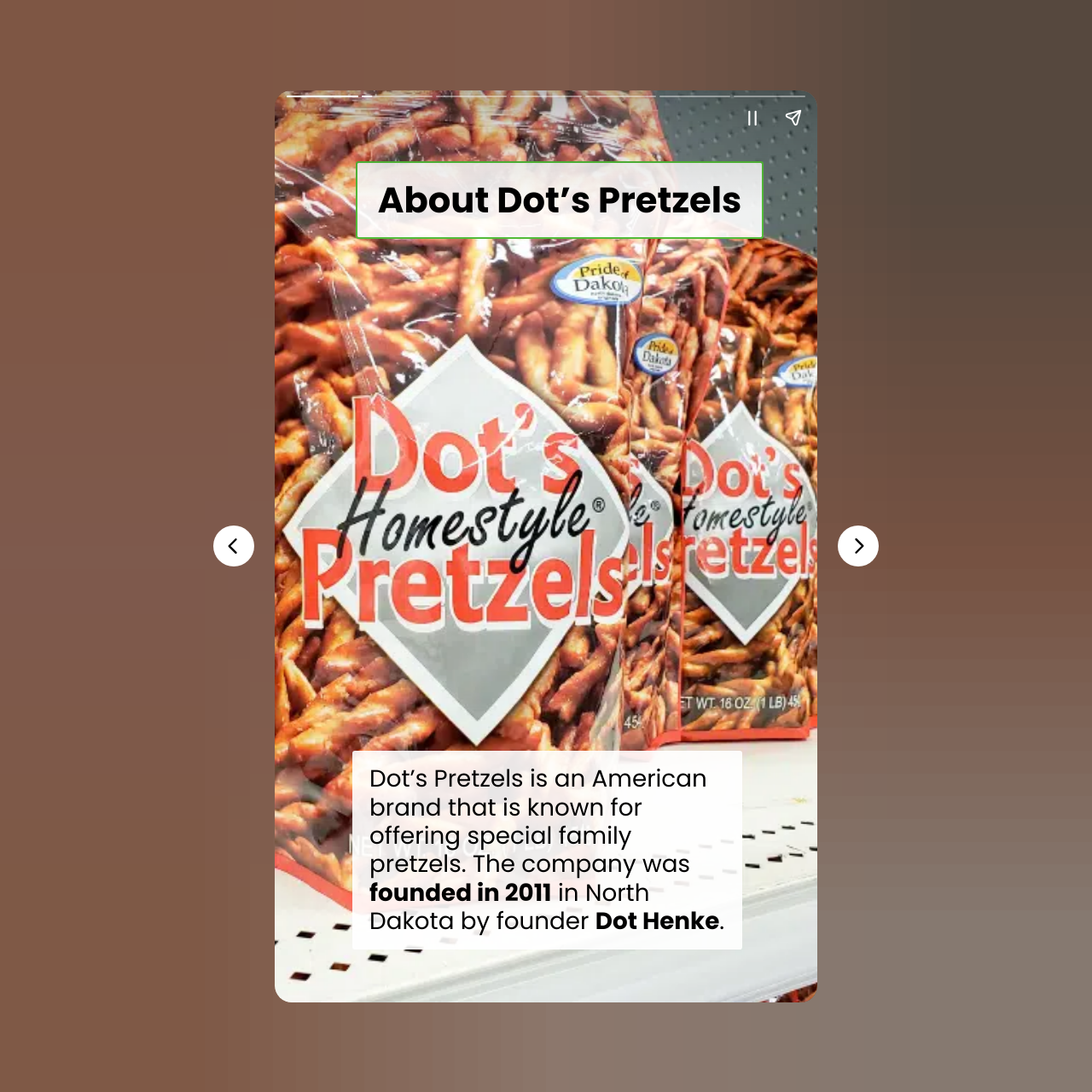Explain the webpage in detail.

The webpage is about Dot's Pretzels, an American brand known for its special family pretzels. At the top, there is a heading that reads "About Dot's Pretzels". Below the heading, there is a paragraph of text that describes the company's founding in 2011 by Dot Henke in North Dakota. 

On the top-right side, there are two buttons, "Pause story" and "Share story", which are likely related to a story or article about Dot's Pretzels. 

At the bottom of the page, there are two navigation buttons, "Previous page" and "Next page", which allow users to navigate through the content. 

The main content area is dominated by the text about Dot's Pretzels, with no images visible on the page.